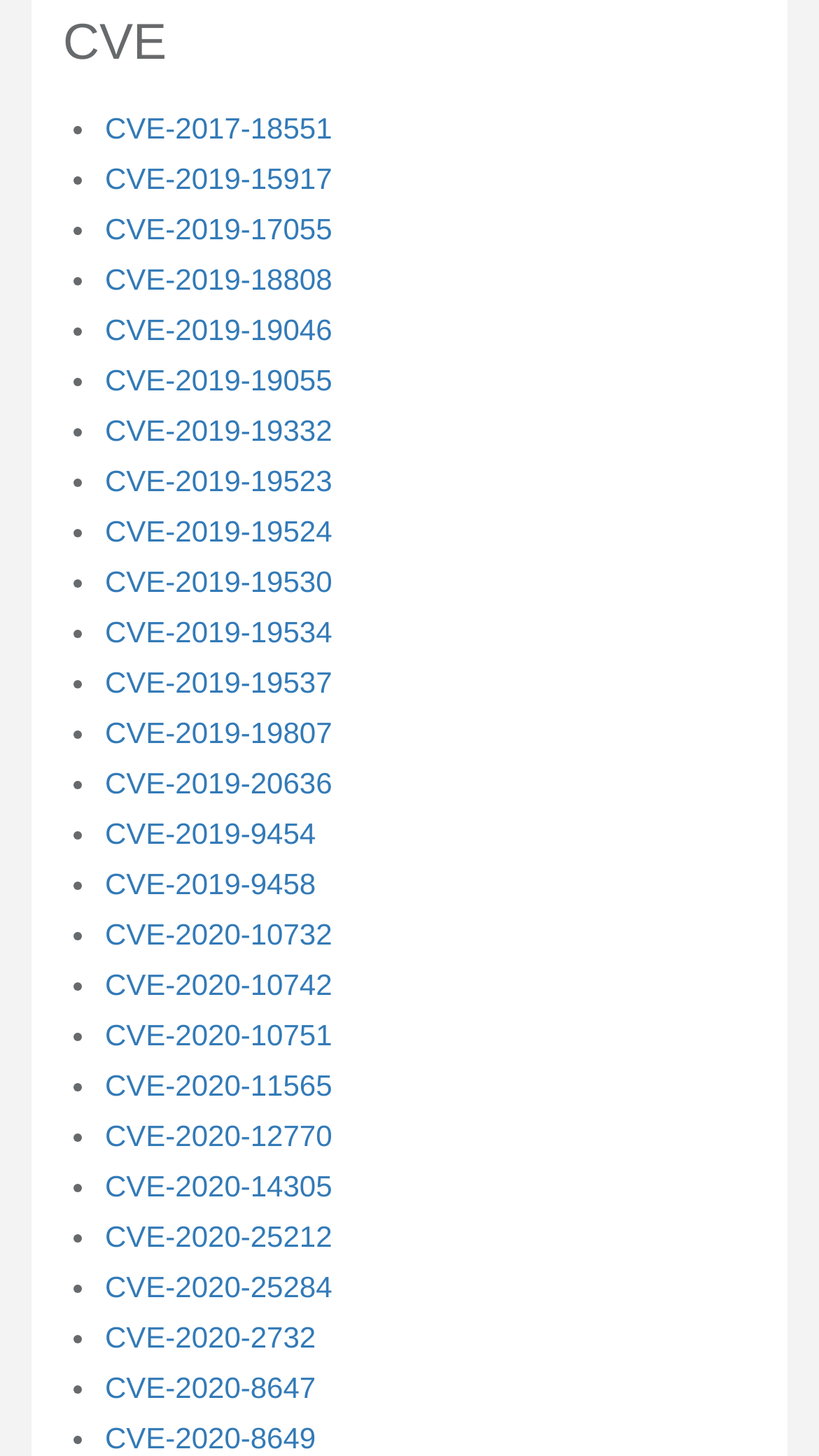Please examine the image and provide a detailed answer to the question: How many CVEs are listed on this webpage?

There are 30 CVEs listed on this webpage, which can be counted by looking at the number of links with the 'CVE-' prefix. Each link represents a unique CVE, and there are 30 such links on the webpage.